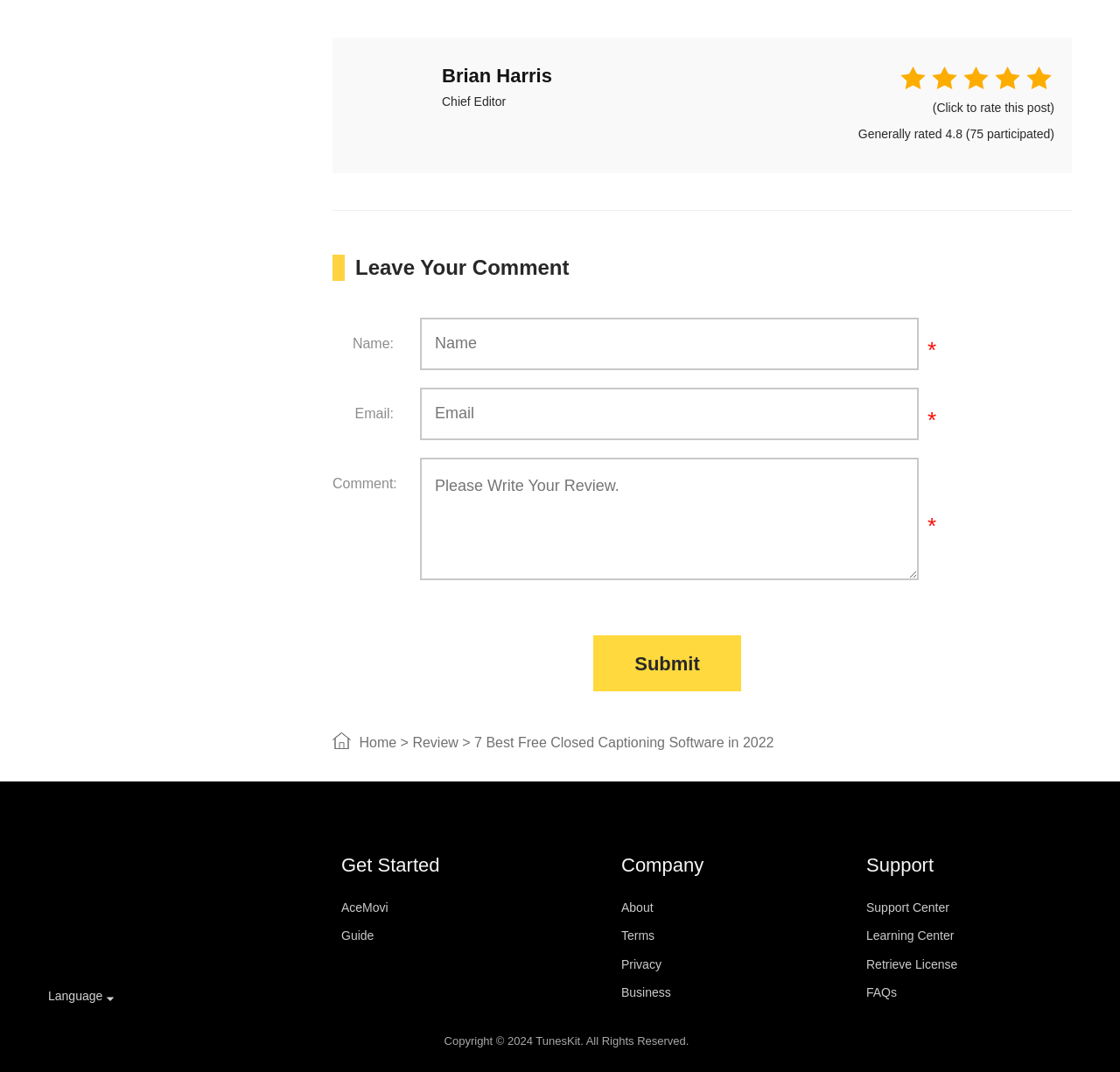Determine the bounding box coordinates for the clickable element to execute this instruction: "Enter your name". Provide the coordinates as four float numbers between 0 and 1, i.e., [left, top, right, bottom].

[0.375, 0.296, 0.82, 0.345]